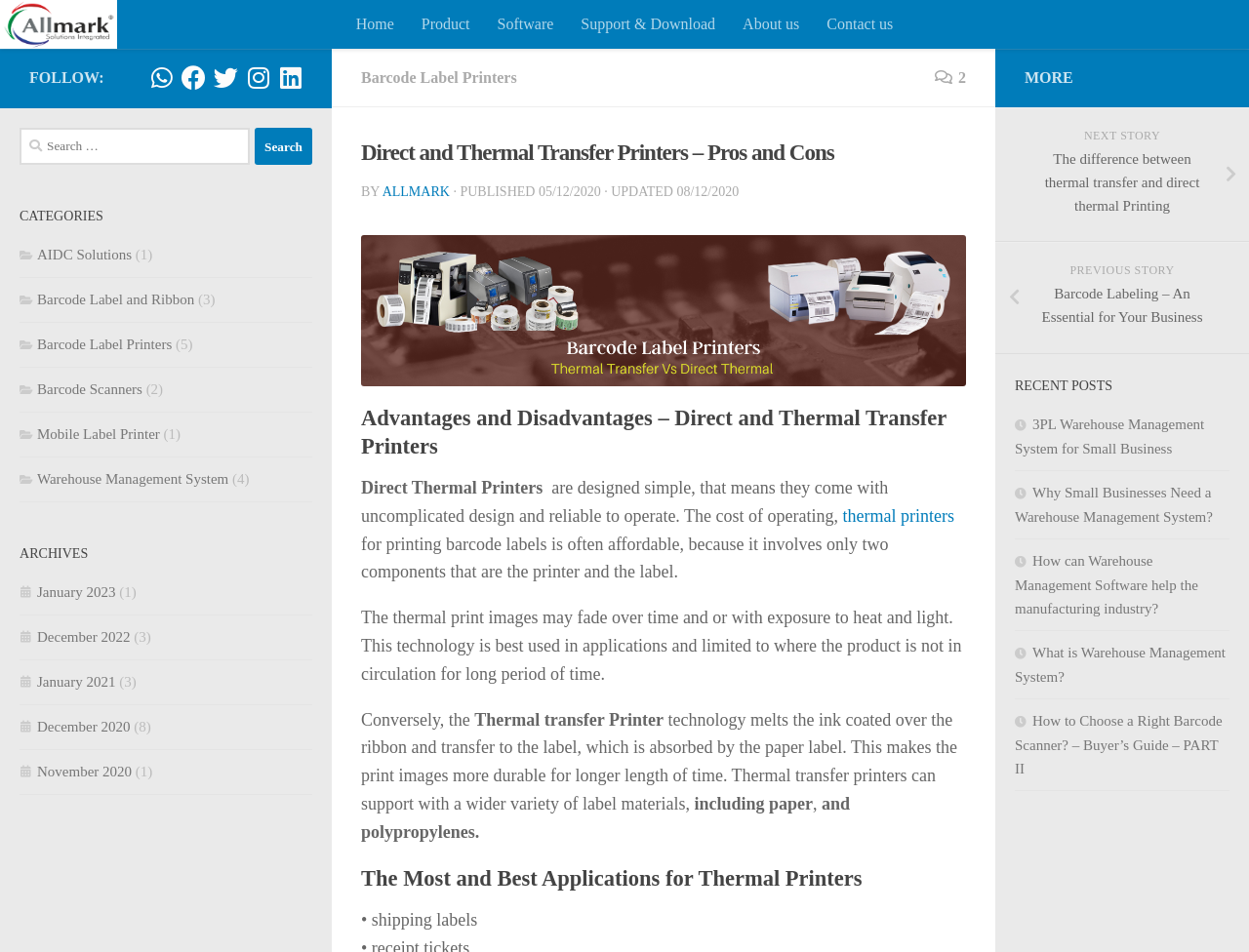Given the description of a UI element: "La Plage", identify the bounding box coordinates of the matching element in the webpage screenshot.

None